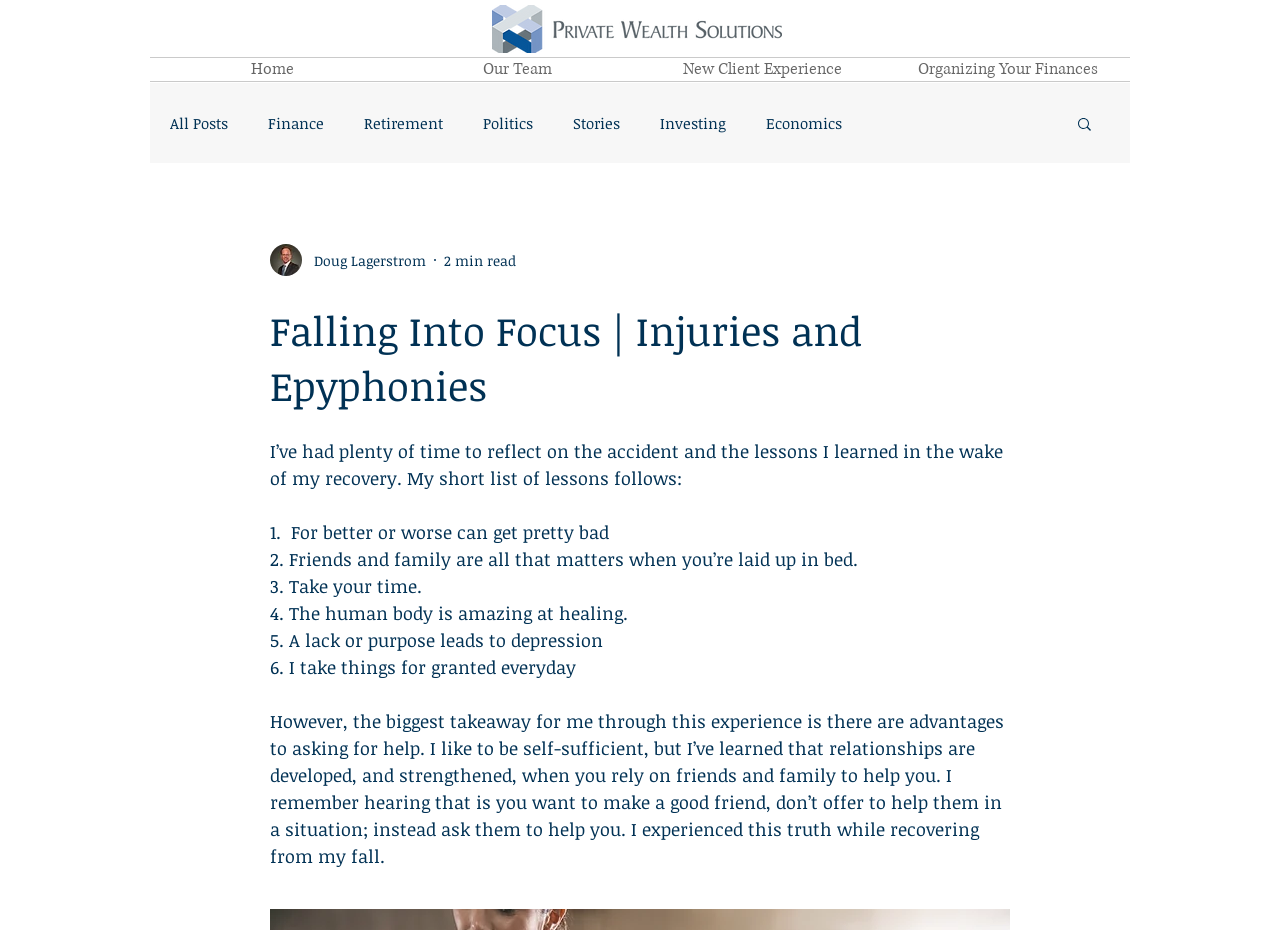What is the biggest takeaway for the author from this experience?
Answer the question in a detailed and comprehensive manner.

The biggest takeaway for the author from this experience is the importance of asking for help, as described in the StaticText element with bounding box coordinates [0.211, 0.762, 0.788, 0.933]. This element is located at the end of the blog post content.